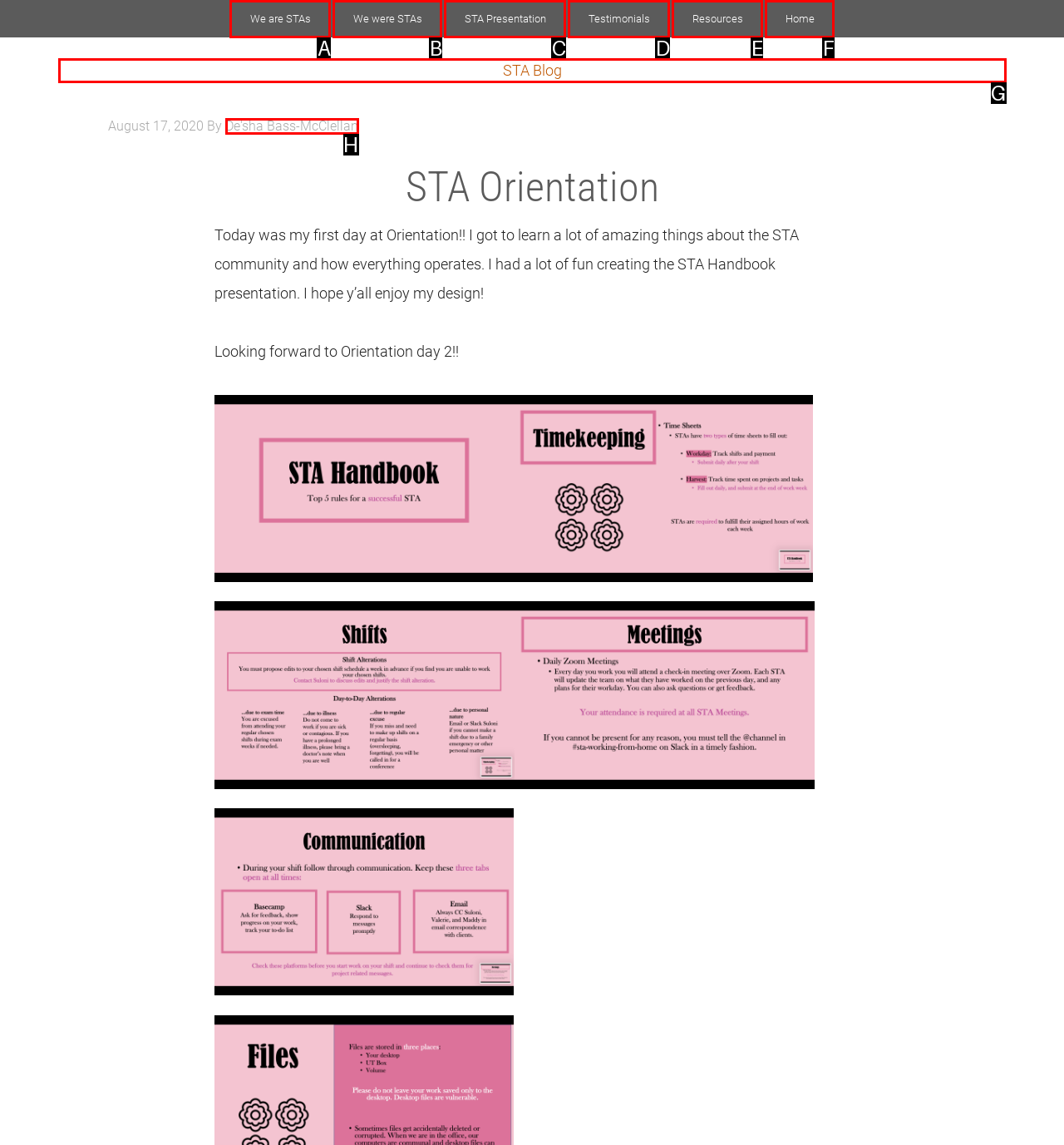Find the option that best fits the description: Resources. Answer with the letter of the option.

E